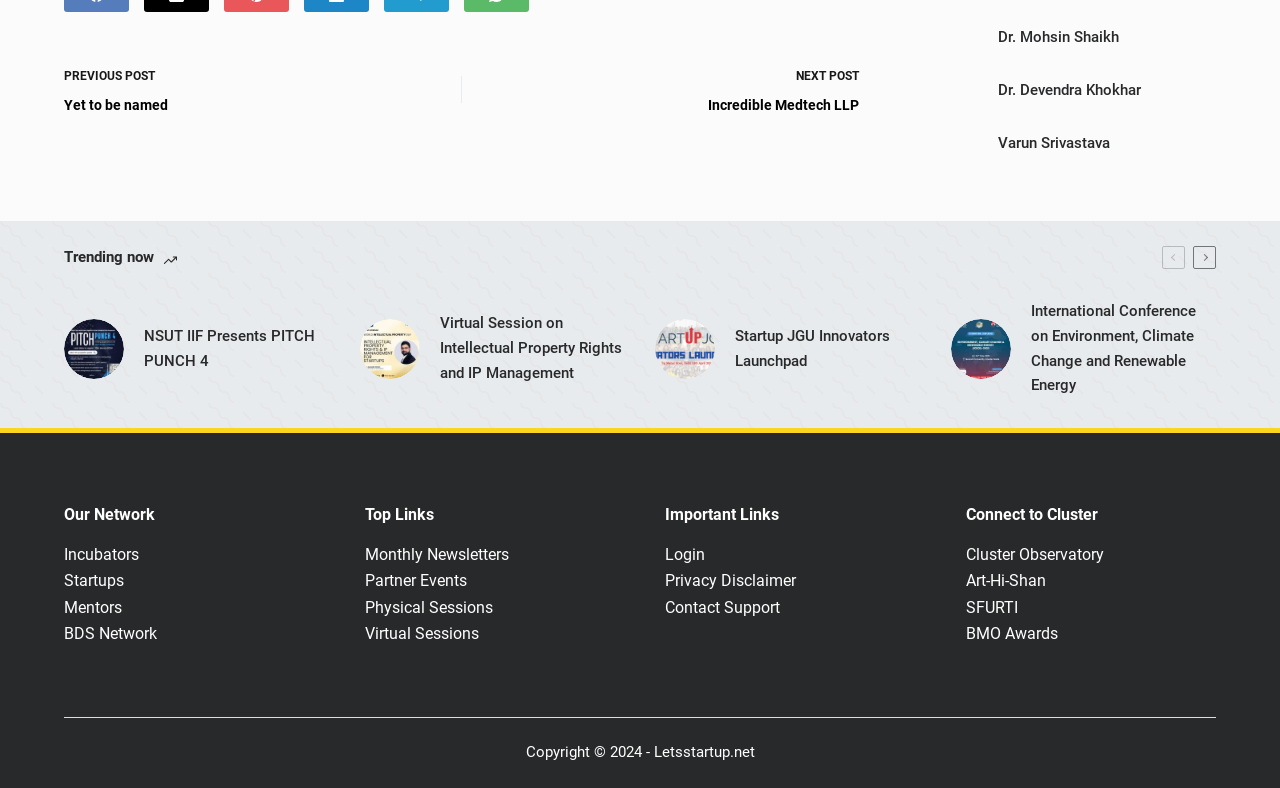For the element described, predict the bounding box coordinates as (top-left x, top-left y, bottom-right x, bottom-right y). All values should be between 0 and 1. Element description: Login

[0.52, 0.691, 0.551, 0.716]